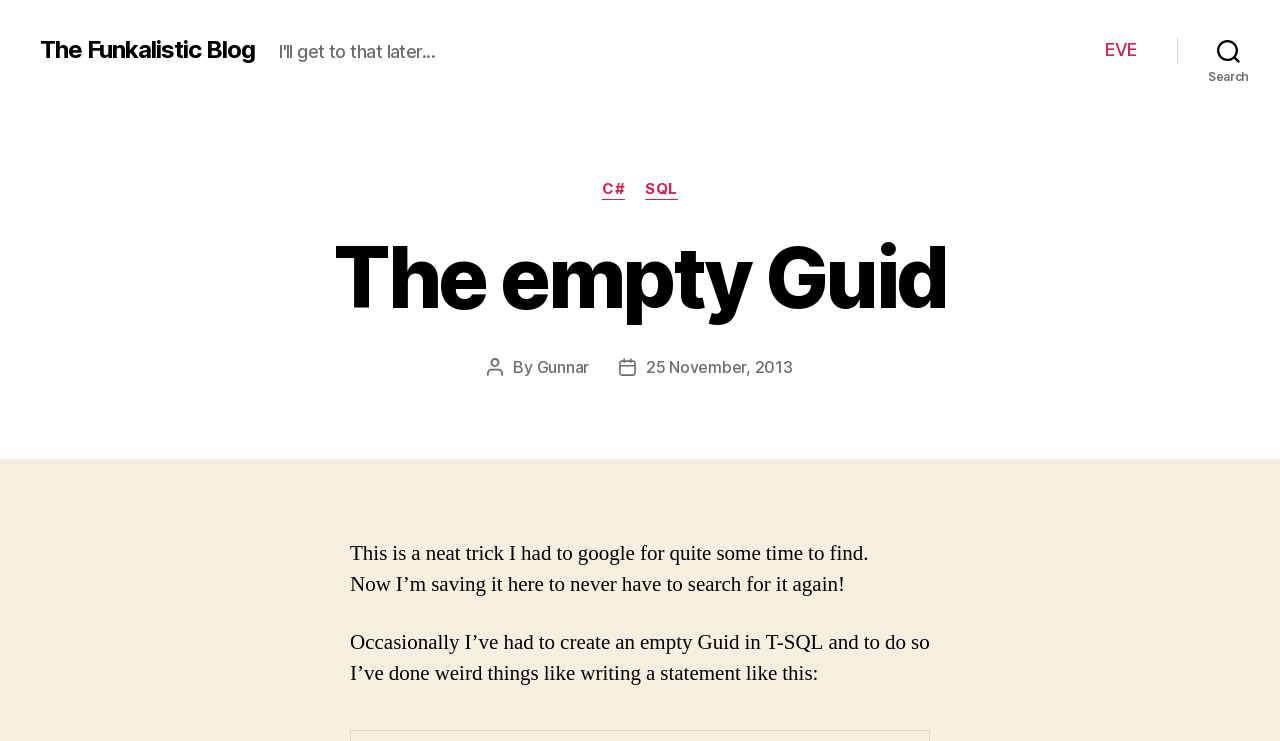Using details from the image, please answer the following question comprehensively:
What is the date of the post?

I found the answer by examining the link element with the text '25 November, 2013' next to the 'Post date' label, which indicates that the post was published on that date.